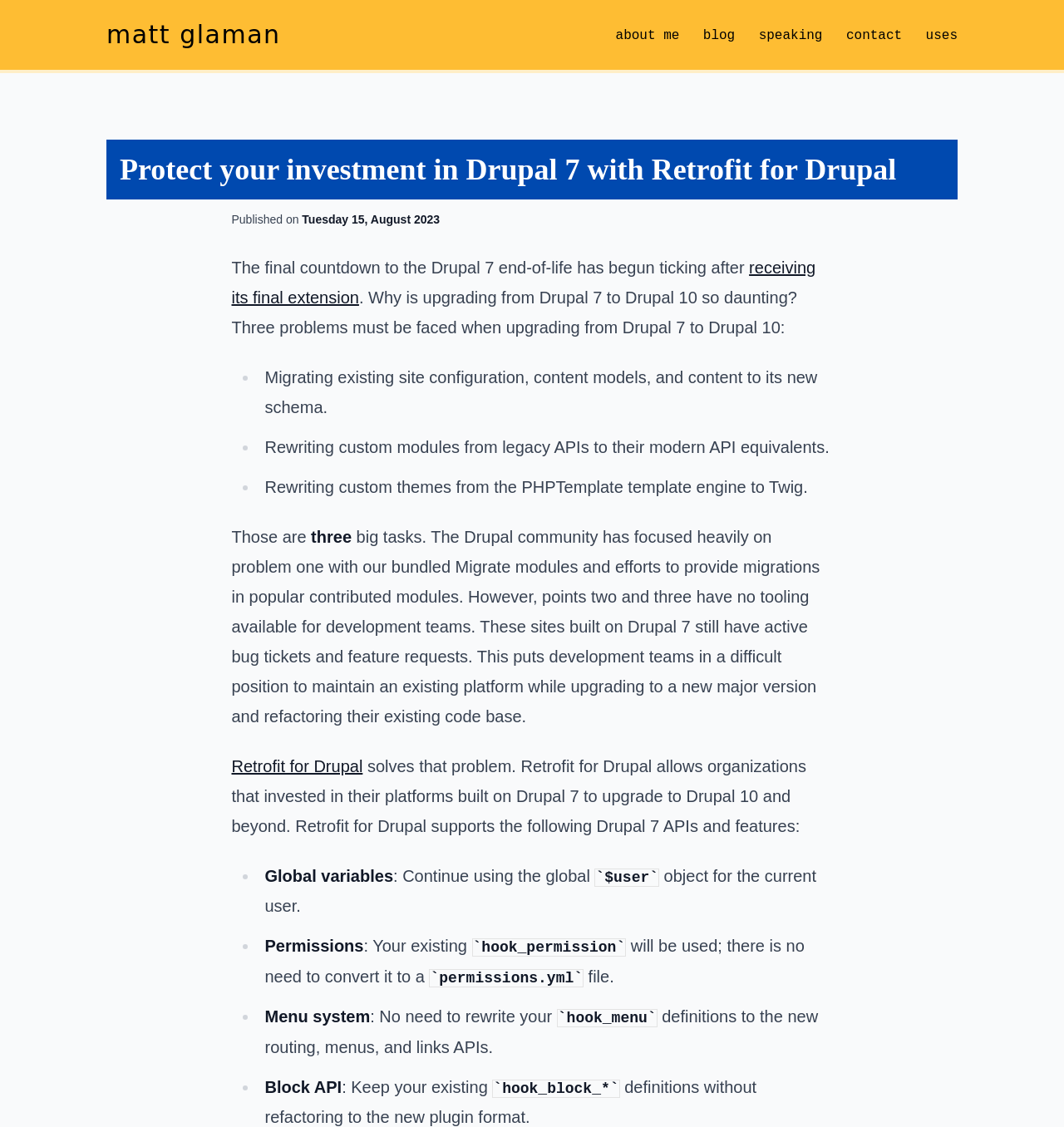What are the three big tasks when upgrading from Drupal 7 to Drupal 10?
Based on the screenshot, provide your answer in one word or phrase.

migrating, rewriting, rewriting